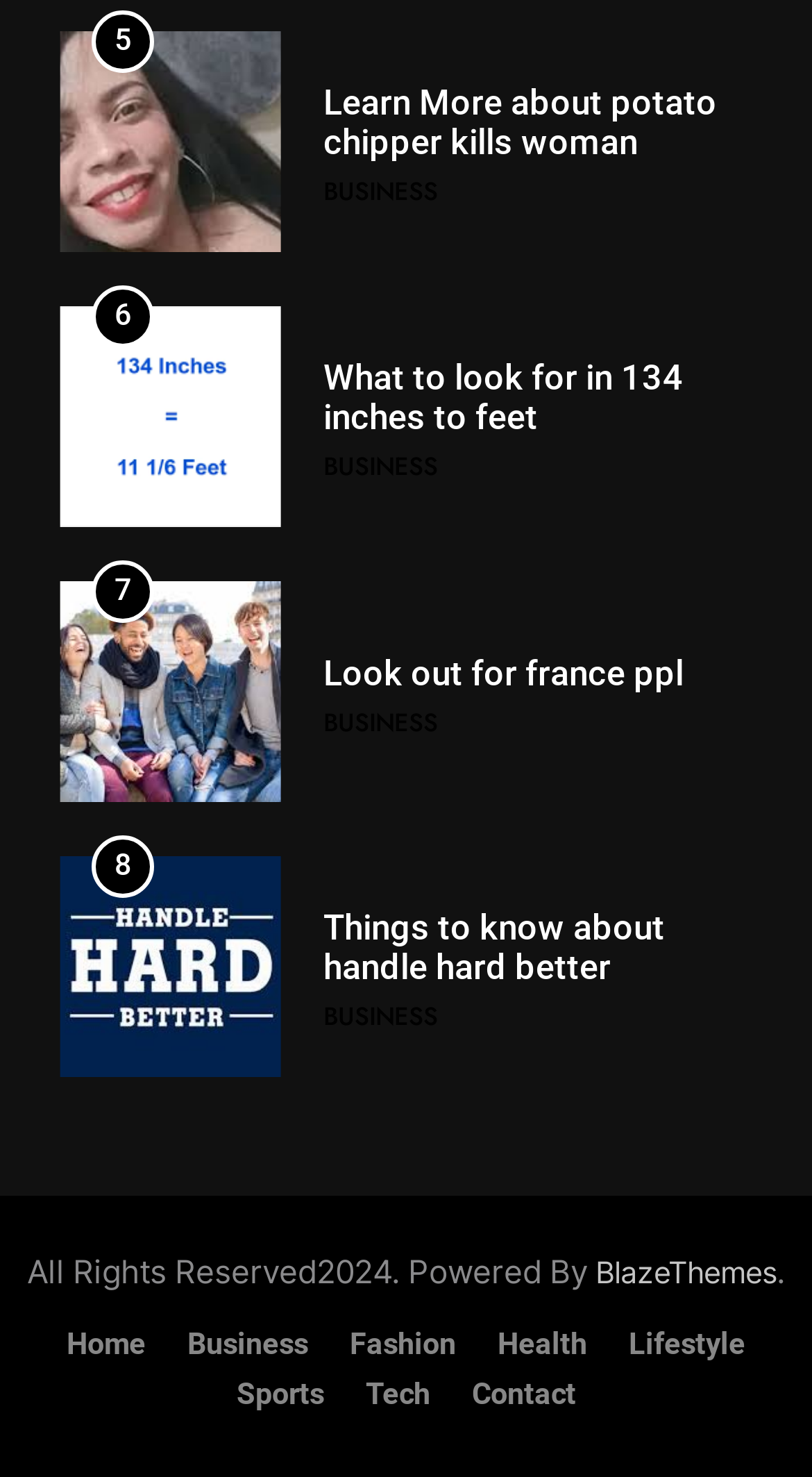Provide the bounding box coordinates of the section that needs to be clicked to accomplish the following instruction: "Click on the link to learn about the fictional high end resort."

[0.398, 0.429, 0.893, 0.509]